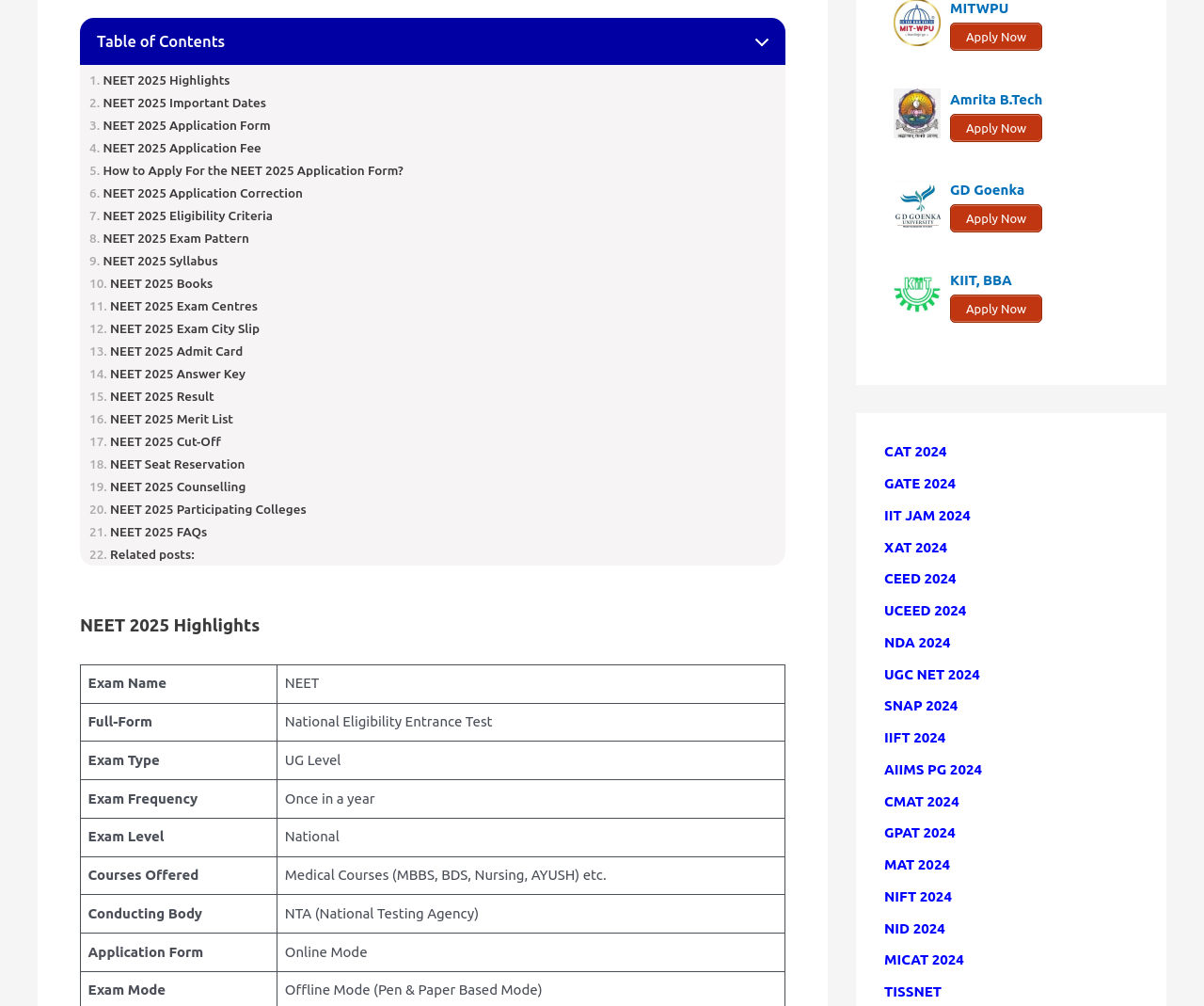Using the provided description Is AA For You?, find the bounding box coordinates for the UI element. Provide the coordinates in (top-left x, top-left y, bottom-right x, bottom-right y) format, ensuring all values are between 0 and 1.

None